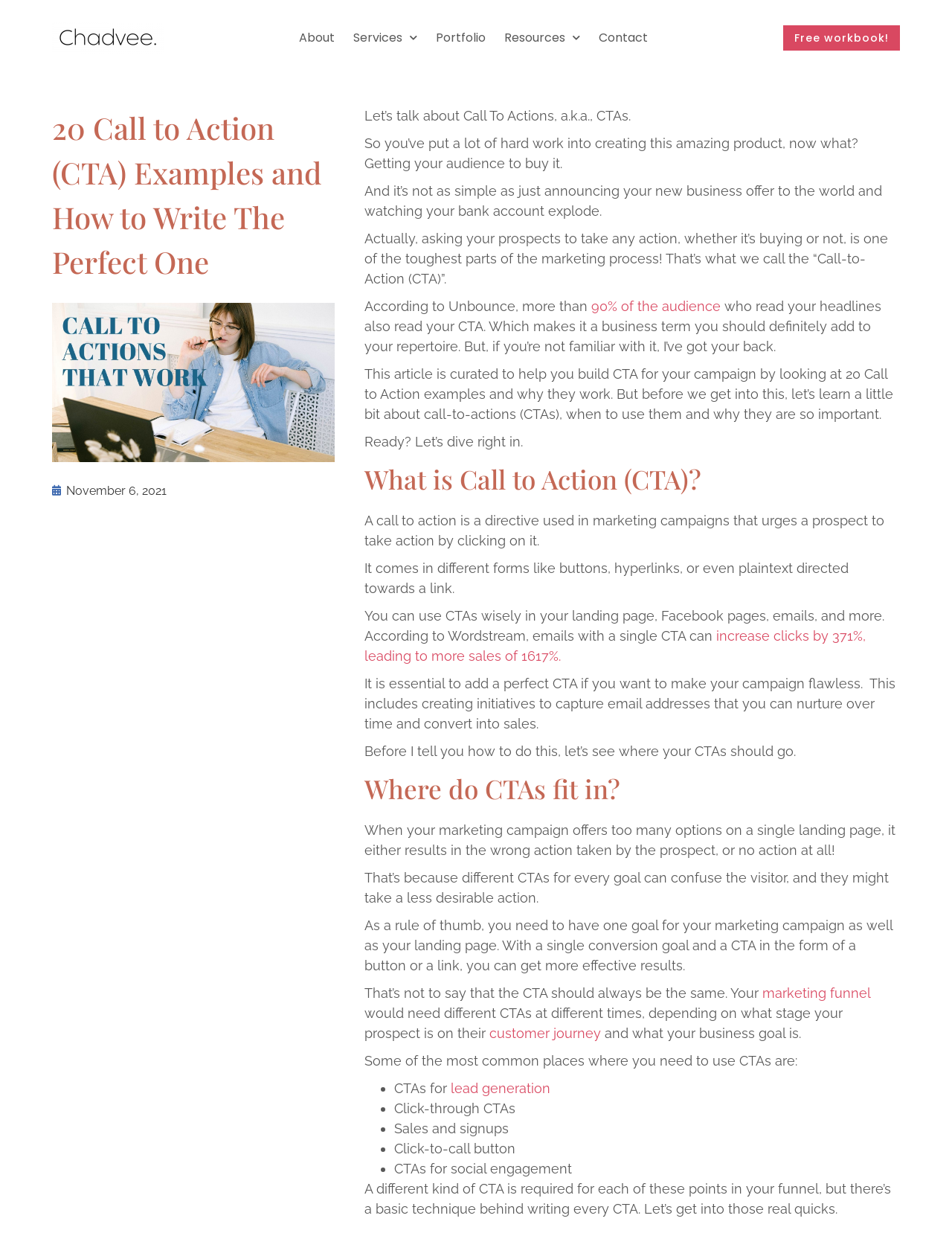Identify the bounding box coordinates of the element to click to follow this instruction: 'Click the '90% of the audience' link'. Ensure the coordinates are four float values between 0 and 1, provided as [left, top, right, bottom].

[0.621, 0.242, 0.757, 0.255]